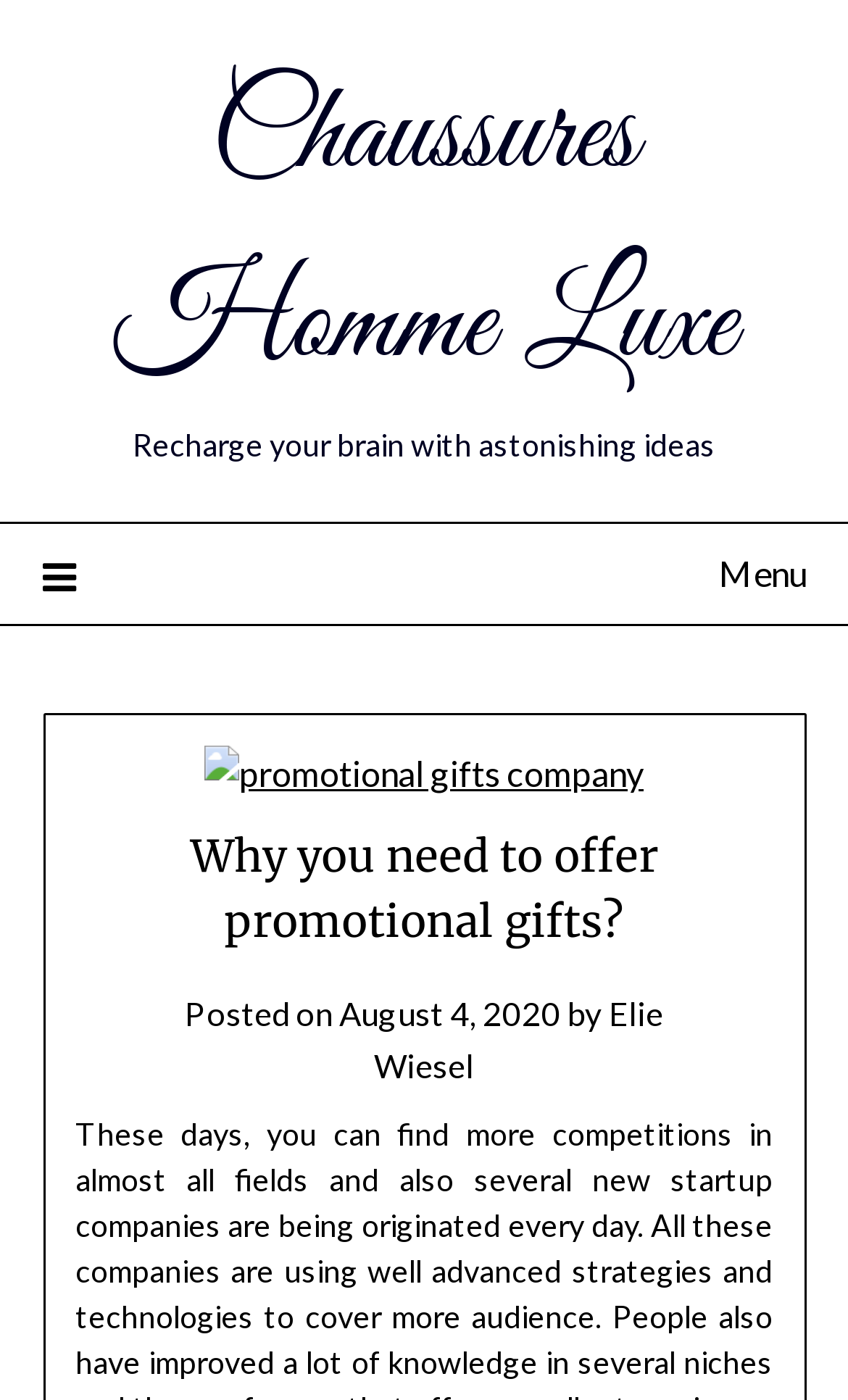Identify the main title of the webpage and generate its text content.

Why you need to offer promotional gifts?